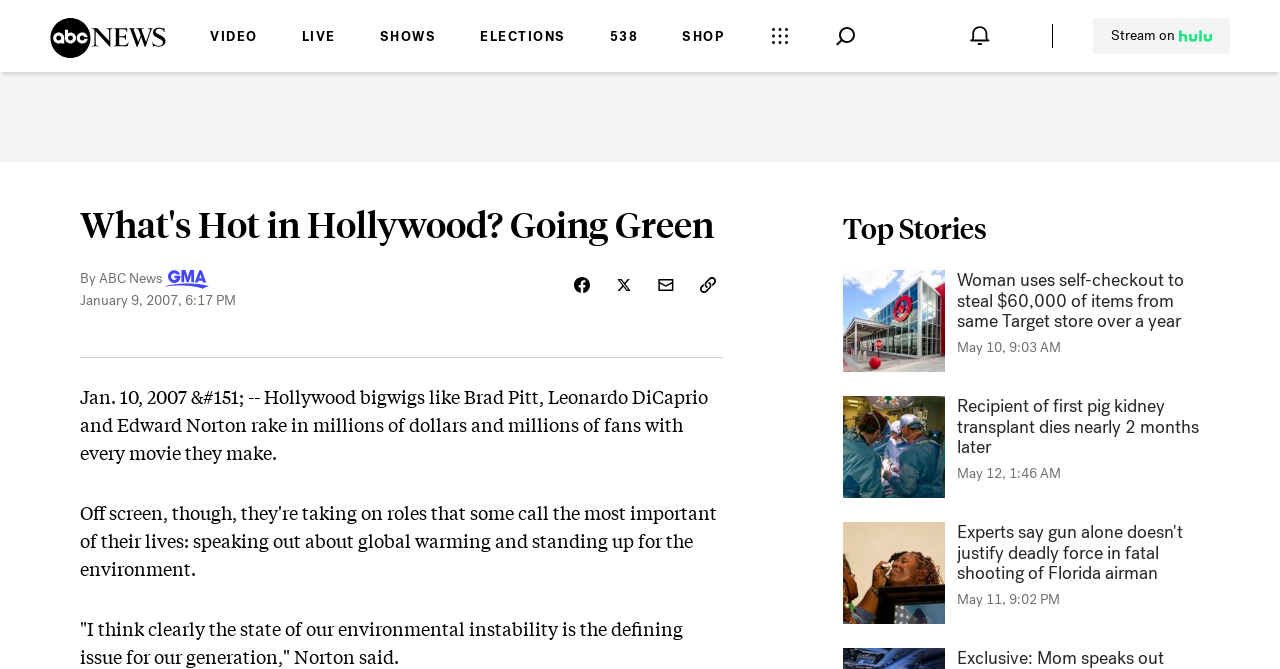Specify the bounding box coordinates of the element's region that should be clicked to achieve the following instruction: "Share Story on Facebook". The bounding box coordinates consist of four float numbers between 0 and 1, in the format [left, top, right, bottom].

[0.443, 0.404, 0.467, 0.448]